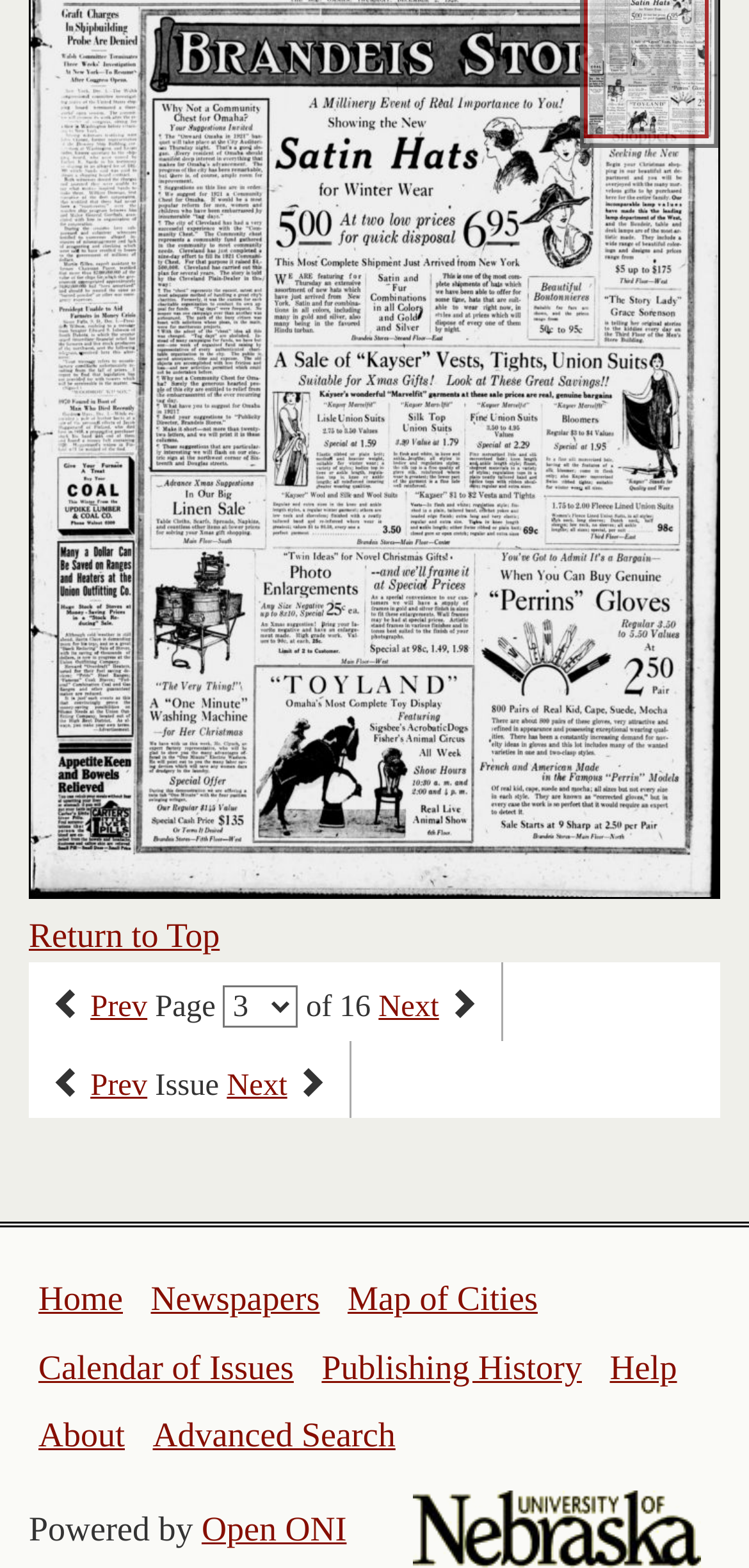Please identify the coordinates of the bounding box for the clickable region that will accomplish this instruction: "go to previous page".

[0.121, 0.631, 0.197, 0.653]